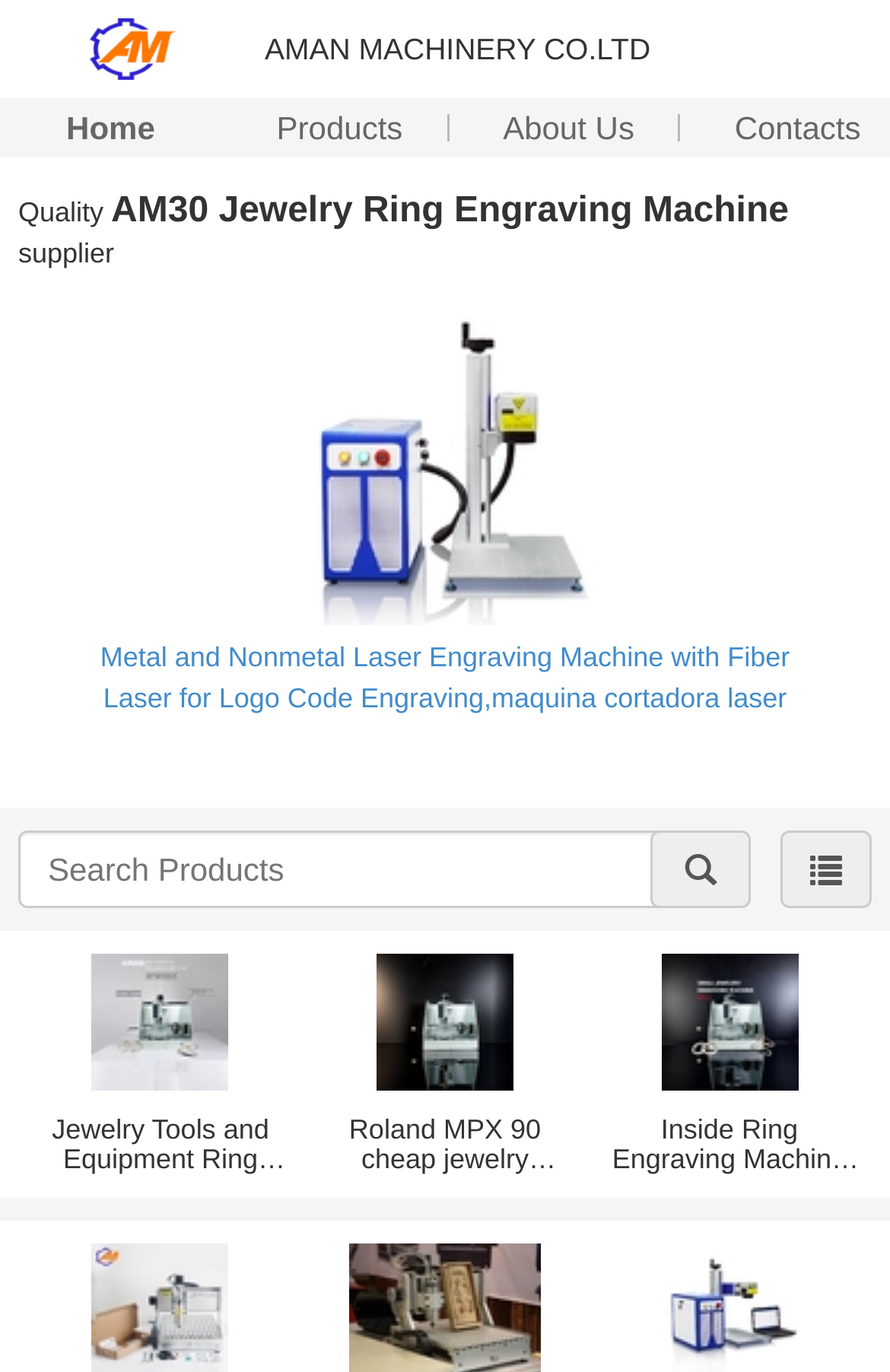Using the webpage screenshot and the element description search, determine the bounding box coordinates. Specify the coordinates in the format (top-left x, top-left y, bottom-right x, bottom-right y) with values ranging from 0 to 1.

[0.731, 0.606, 0.844, 0.662]